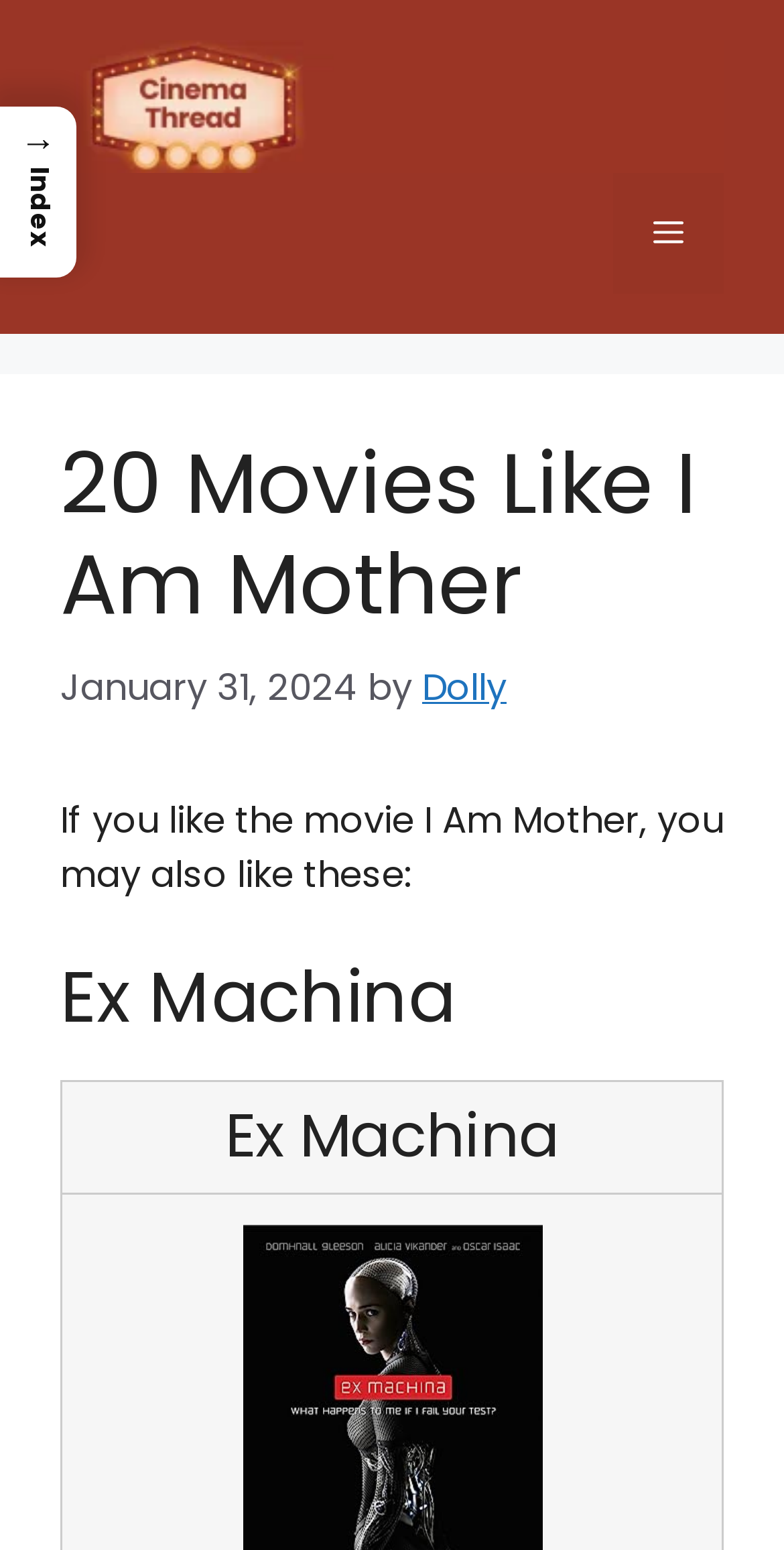Use a single word or phrase to answer this question: 
What is the second movie listed?

Ex Machina